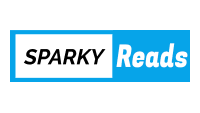Describe the scene depicted in the image with great detail.

The image features the logo of "Sparky Reads," presented in a sleek and contemporary design. The text "SPARKY" is prominently displayed in black, conveying a bold and dynamic essence, while "Reads" is styled in a lighter blue, enhancing the visual appeal. The background showcases a bright blue rectangle that encapsulates the text, reinforcing the brand's identity and making it memorable. This logo serves as a visual representation of the platform, which focuses on various topics like business, marketing, and lifestyle, engaging readers with its diverse content. The overall design reflects a modern and inviting digital reading experience.